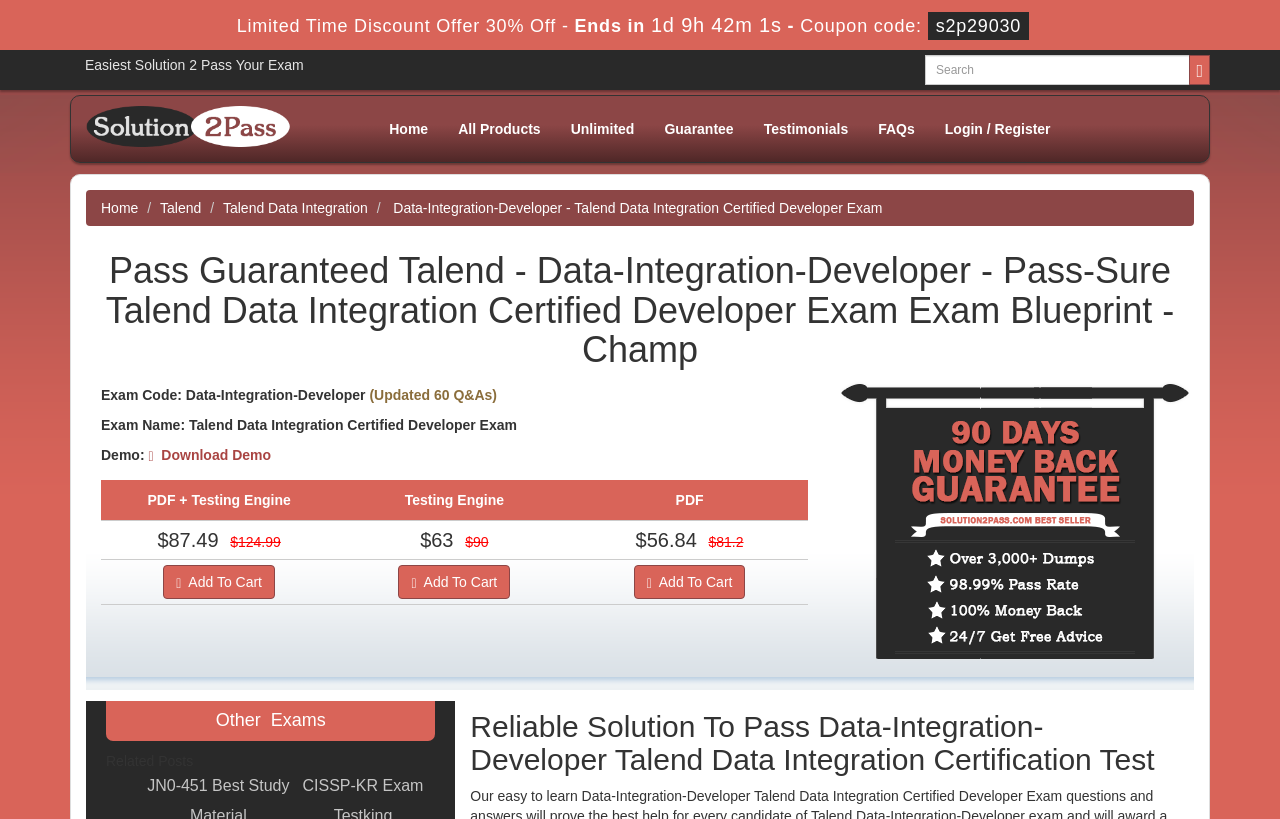Kindly provide the bounding box coordinates of the section you need to click on to fulfill the given instruction: "Add to cart".

[0.128, 0.69, 0.215, 0.732]